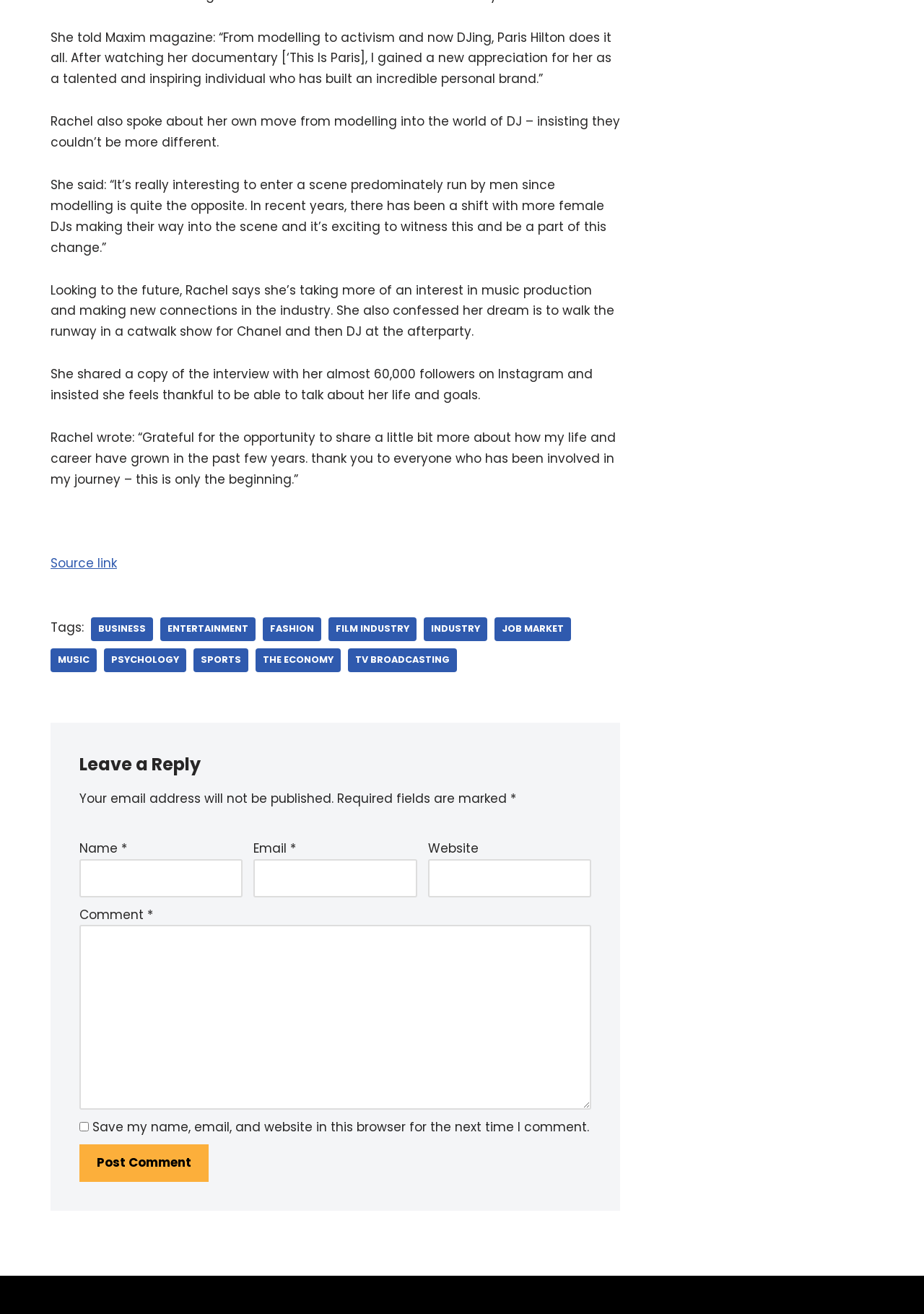Specify the bounding box coordinates of the element's region that should be clicked to achieve the following instruction: "Post a comment". The bounding box coordinates consist of four float numbers between 0 and 1, in the format [left, top, right, bottom].

[0.086, 0.871, 0.226, 0.899]